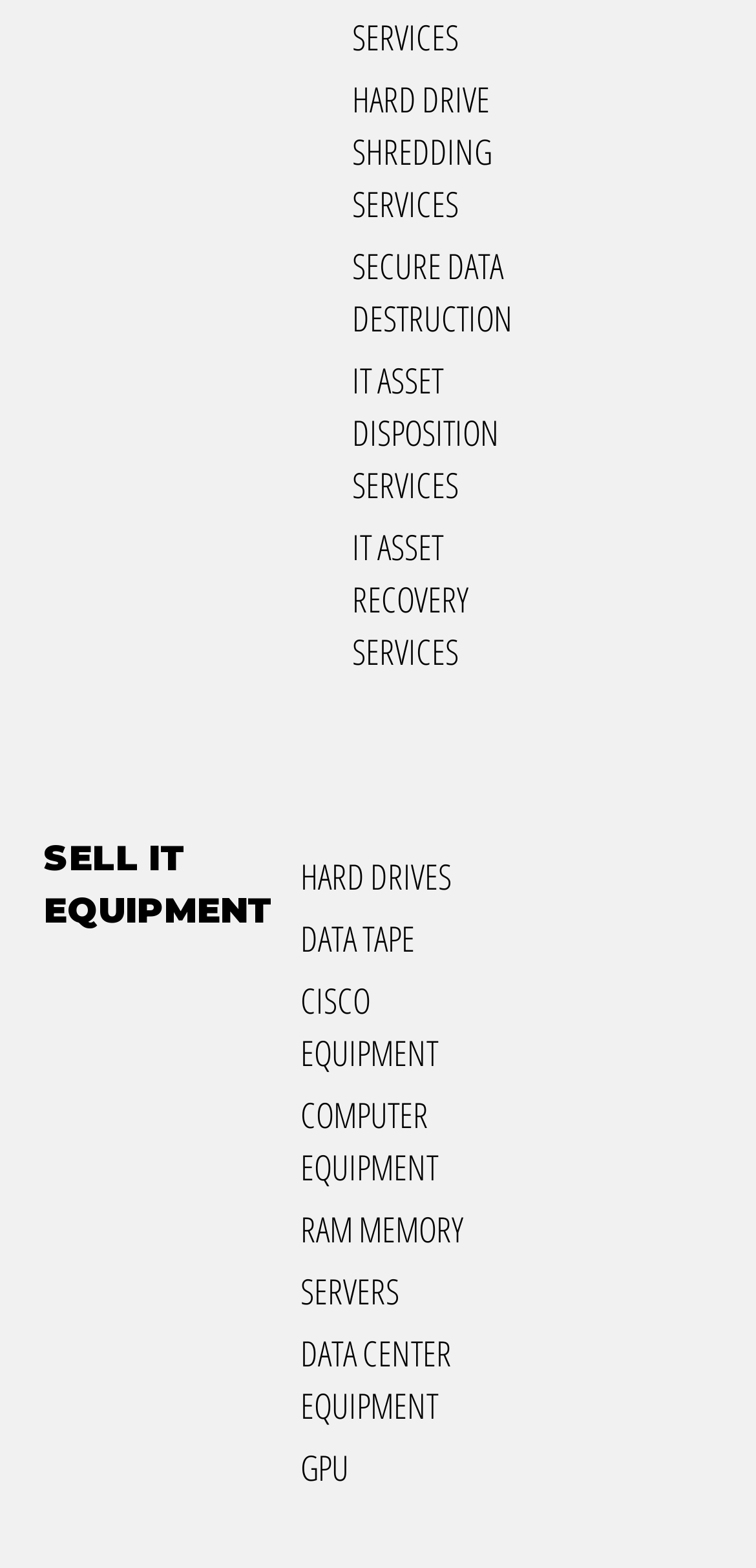Please identify the bounding box coordinates of the element on the webpage that should be clicked to follow this instruction: "Explore CISCO EQUIPMENT". The bounding box coordinates should be given as four float numbers between 0 and 1, formatted as [left, top, right, bottom].

[0.385, 0.622, 0.63, 0.695]